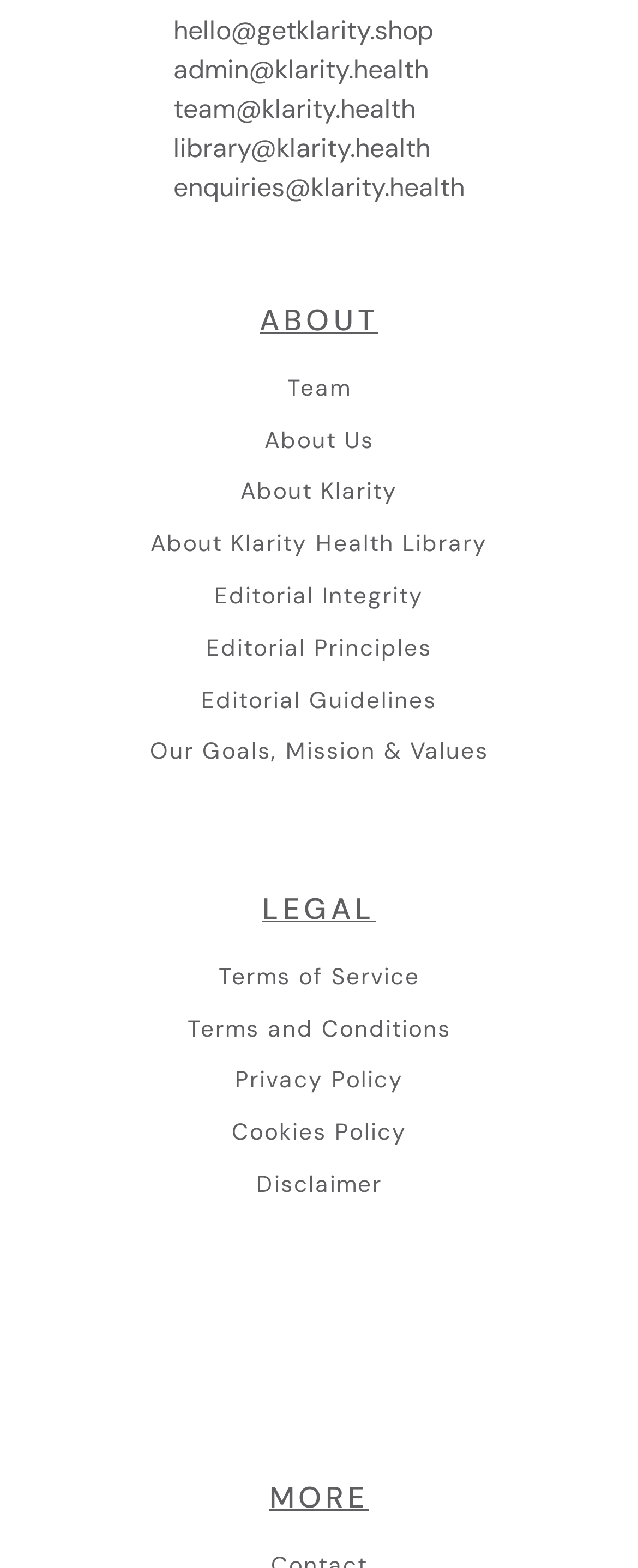Pinpoint the bounding box coordinates of the clickable element to carry out the following instruction: "Contact the team."

[0.45, 0.238, 0.55, 0.256]